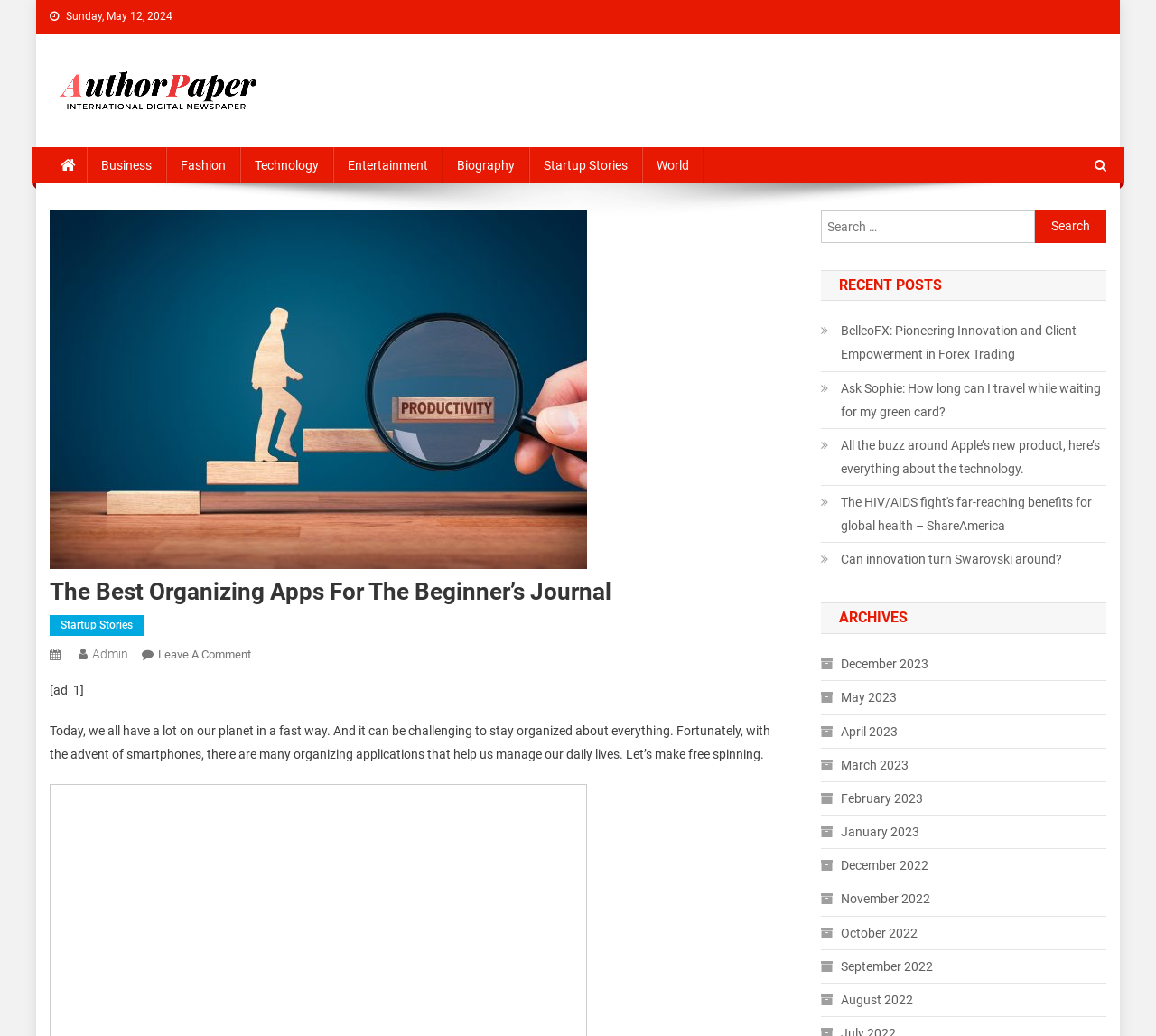Please answer the following question using a single word or phrase: 
What is the purpose of the search box?

To search for articles